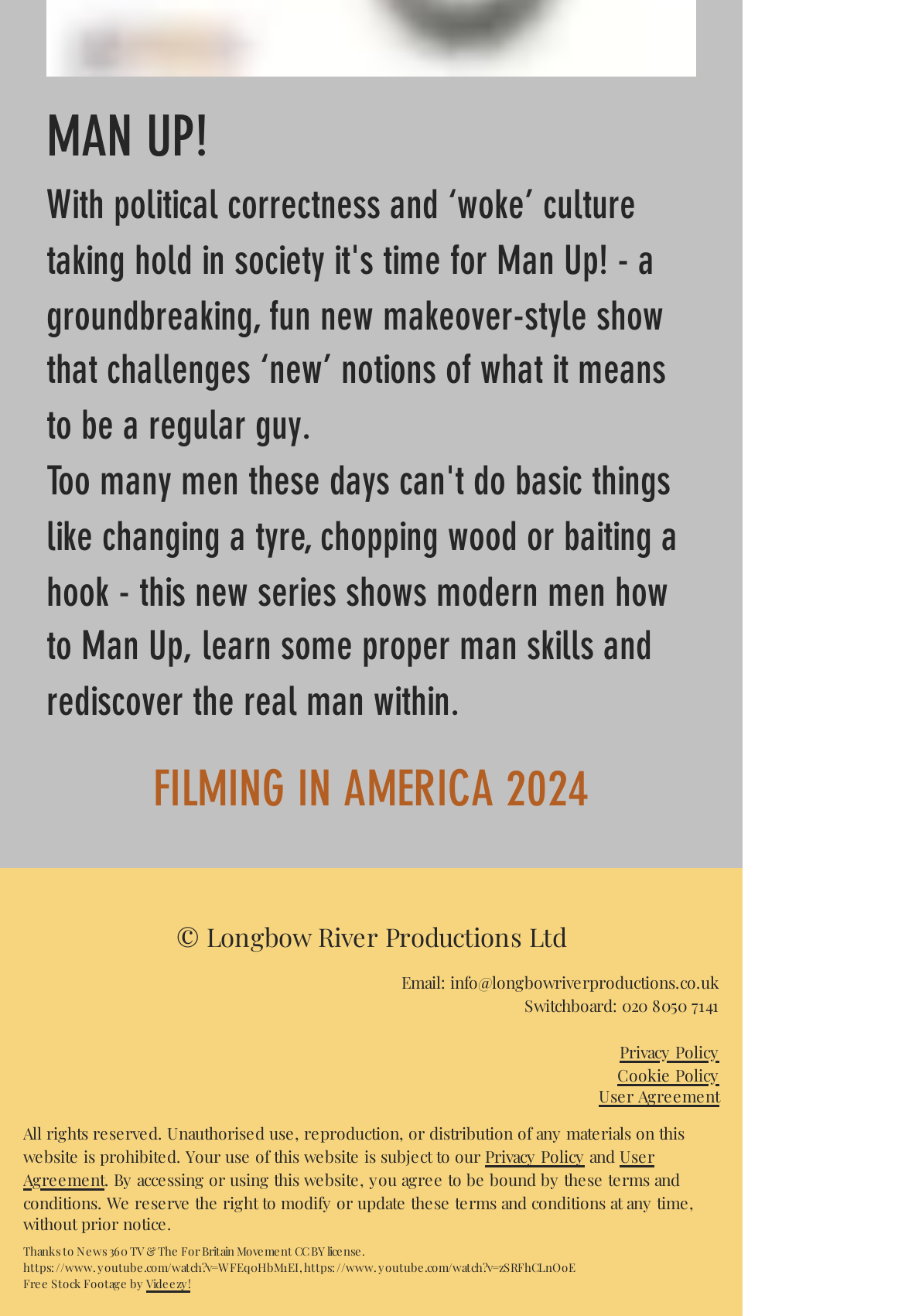Given the description of the UI element: "Videezy!", predict the bounding box coordinates in the form of [left, top, right, bottom], with each value being a float between 0 and 1.

[0.162, 0.97, 0.21, 0.981]